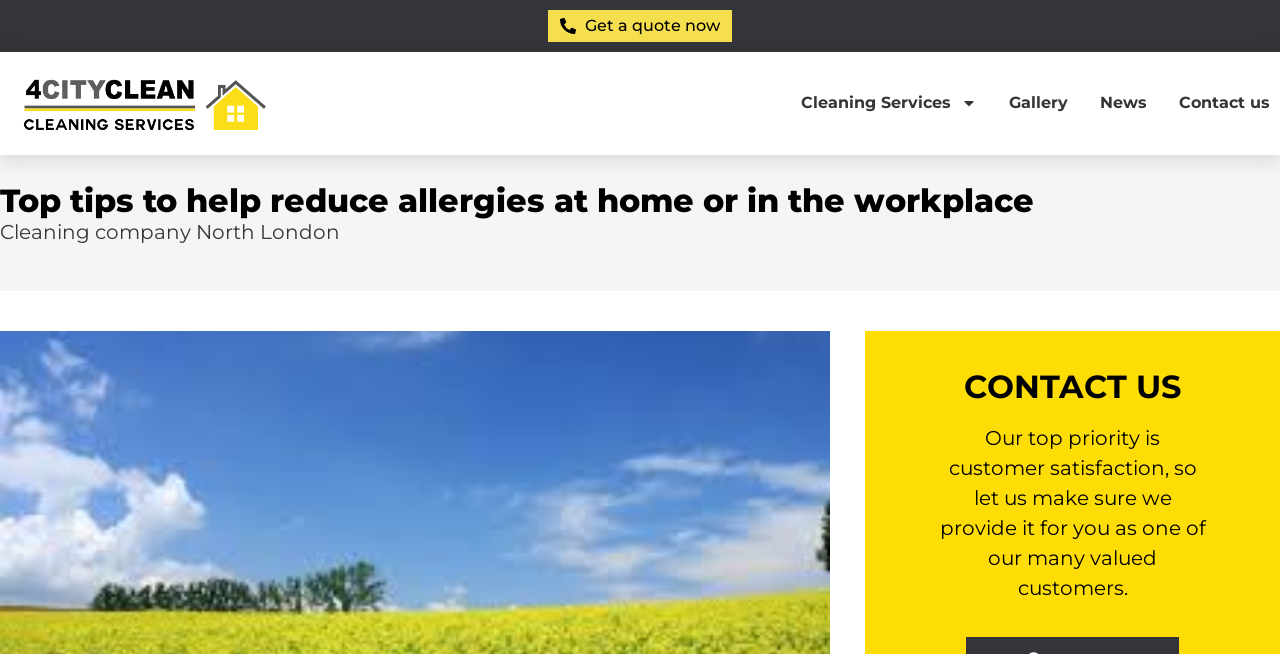What type of services does the company provide?
Please provide a single word or phrase as your answer based on the screenshot.

Cleaning Services